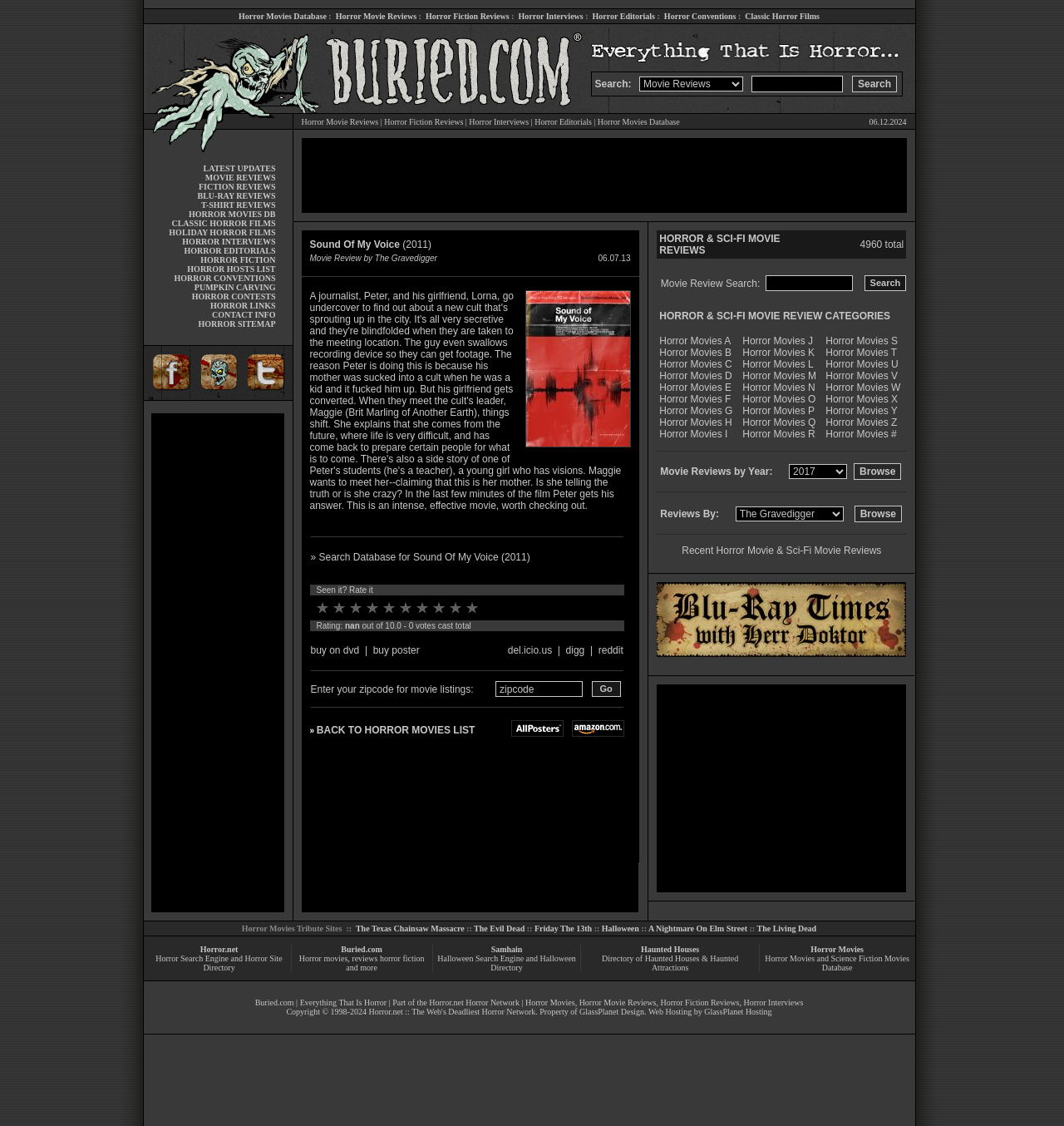Look at the image and give a detailed response to the following question: What is the main topic of this webpage?

Based on the webpage content, I can see that the webpage is dedicated to horror movies, with various sections such as movie reviews, fiction reviews, interviews, and editorials. The images and links on the webpage also suggest that the main topic is horror movies.